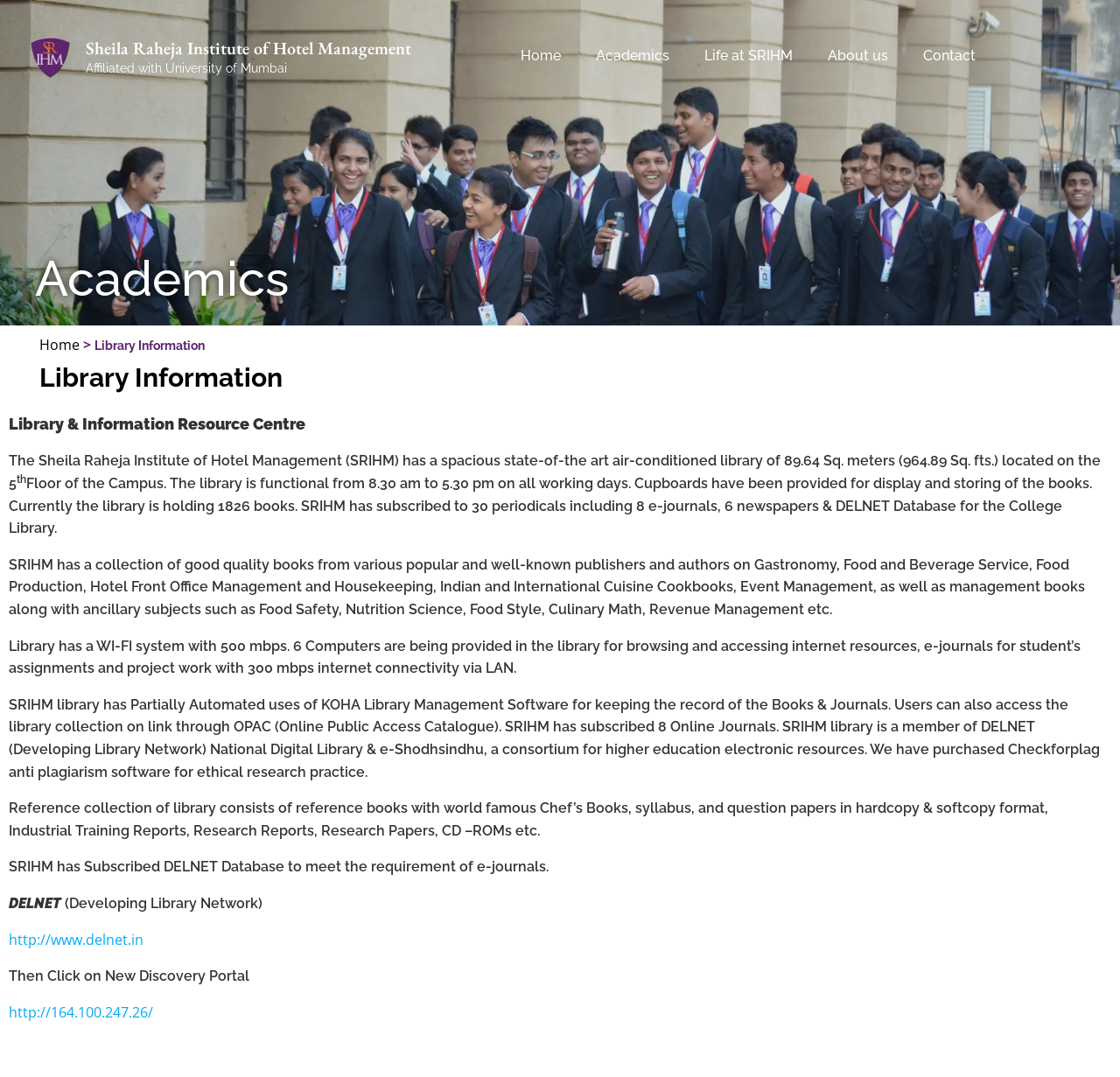Find the bounding box coordinates of the element's region that should be clicked in order to follow the given instruction: "Click on Contact". The coordinates should consist of four float numbers between 0 and 1, i.e., [left, top, right, bottom].

[0.809, 0.034, 0.887, 0.07]